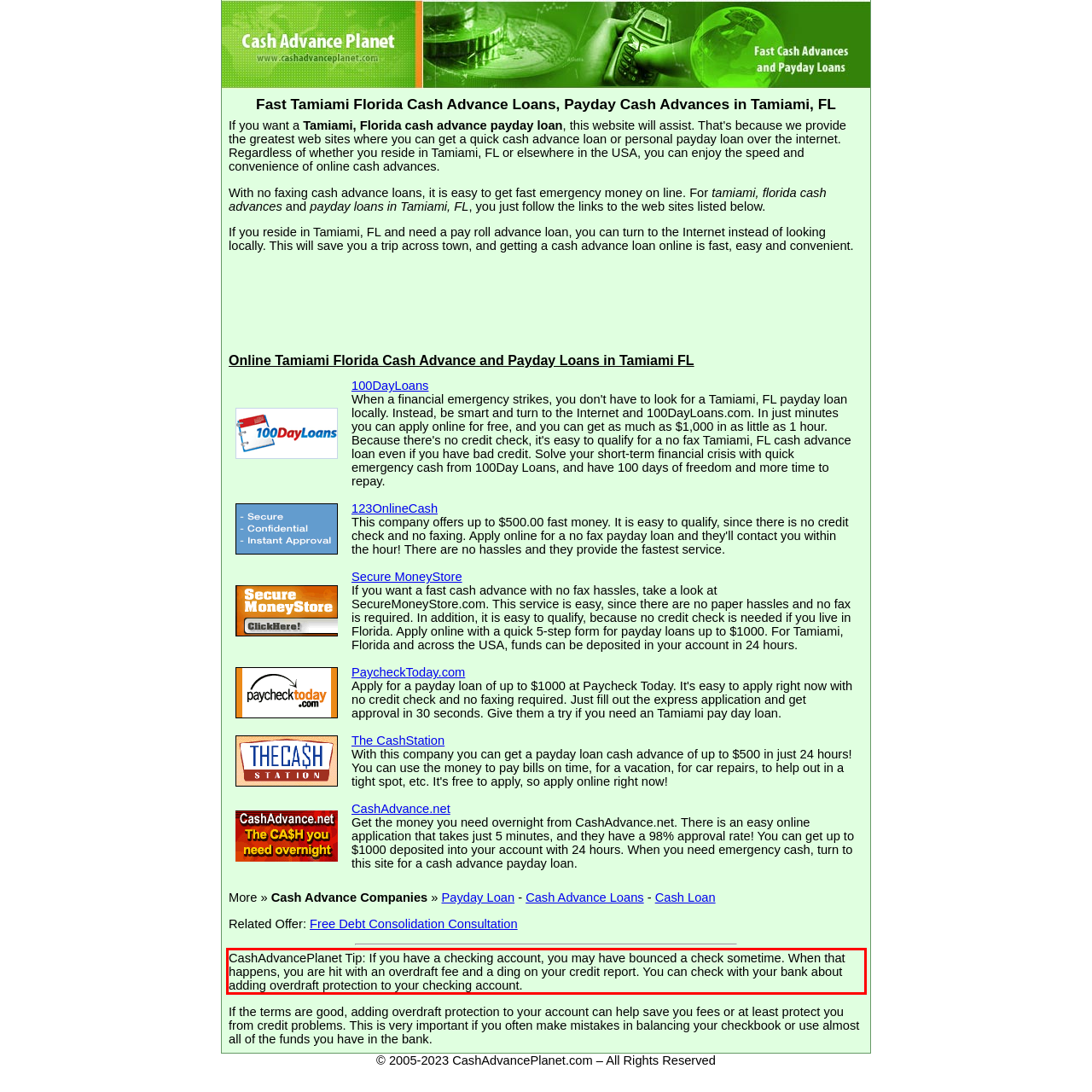You are provided with a webpage screenshot that includes a red rectangle bounding box. Extract the text content from within the bounding box using OCR.

CashAdvancePlanet Tip: If you have a checking account, you may have bounced a check sometime. When that happens, you are hit with an overdraft fee and a ding on your credit report. You can check with your bank about adding overdraft protection to your checking account.